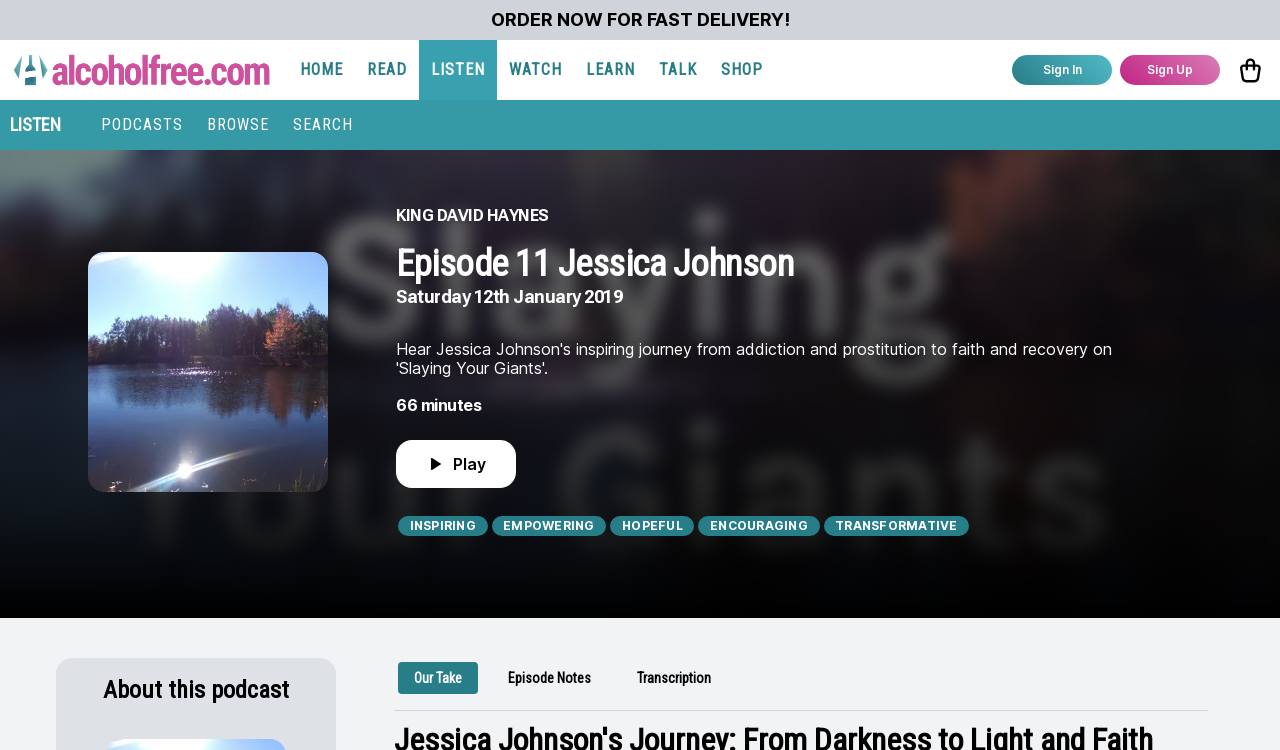Respond to the question below with a single word or phrase:
What is the name of the guest in this podcast episode?

Jessica Johnson